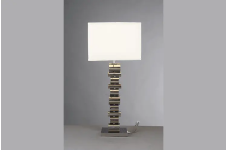Write a descriptive caption for the image, covering all notable aspects.

This image showcases a stylish Hotel Decorative Table Lamp, model EMT-029, featuring a sleek modern design. The lamp stands on a solid base, supporting a unique stacked structure composed of geometric elements that adds a contemporary flair to any space. Topped with a crisp, rectangular white shade, it diffuses soft light, making it perfect for cozy environments like hotels, living rooms, or bedrooms. This elegant piece exemplifies sophistication while providing functional lighting, making it a desirable addition to modern interior decor.